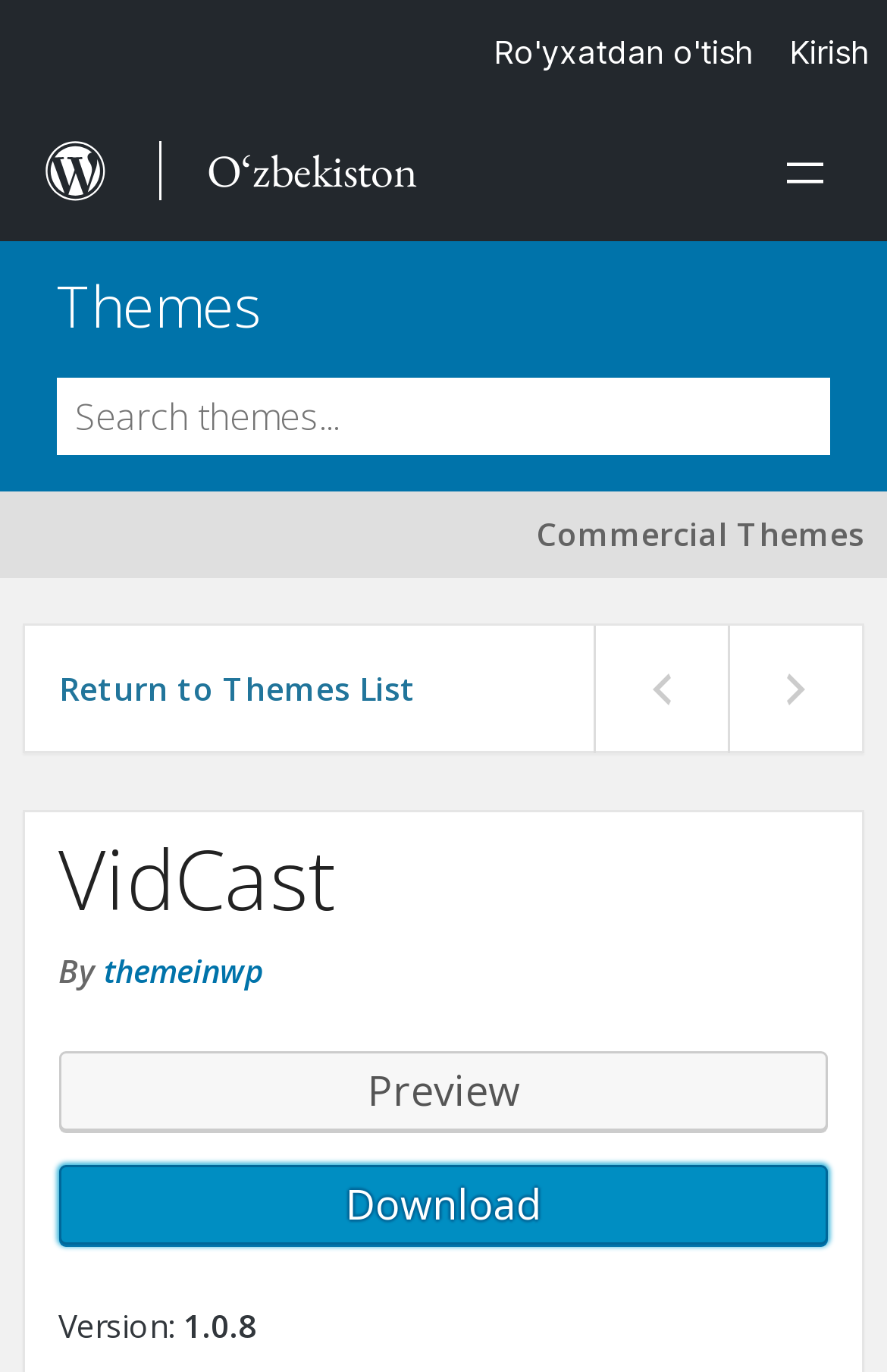Using the information shown in the image, answer the question with as much detail as possible: What is the name of the theme?

I found a heading element with the text 'VidCast' at coordinates [0.066, 0.604, 0.934, 0.682]. This heading is likely the name of the theme.